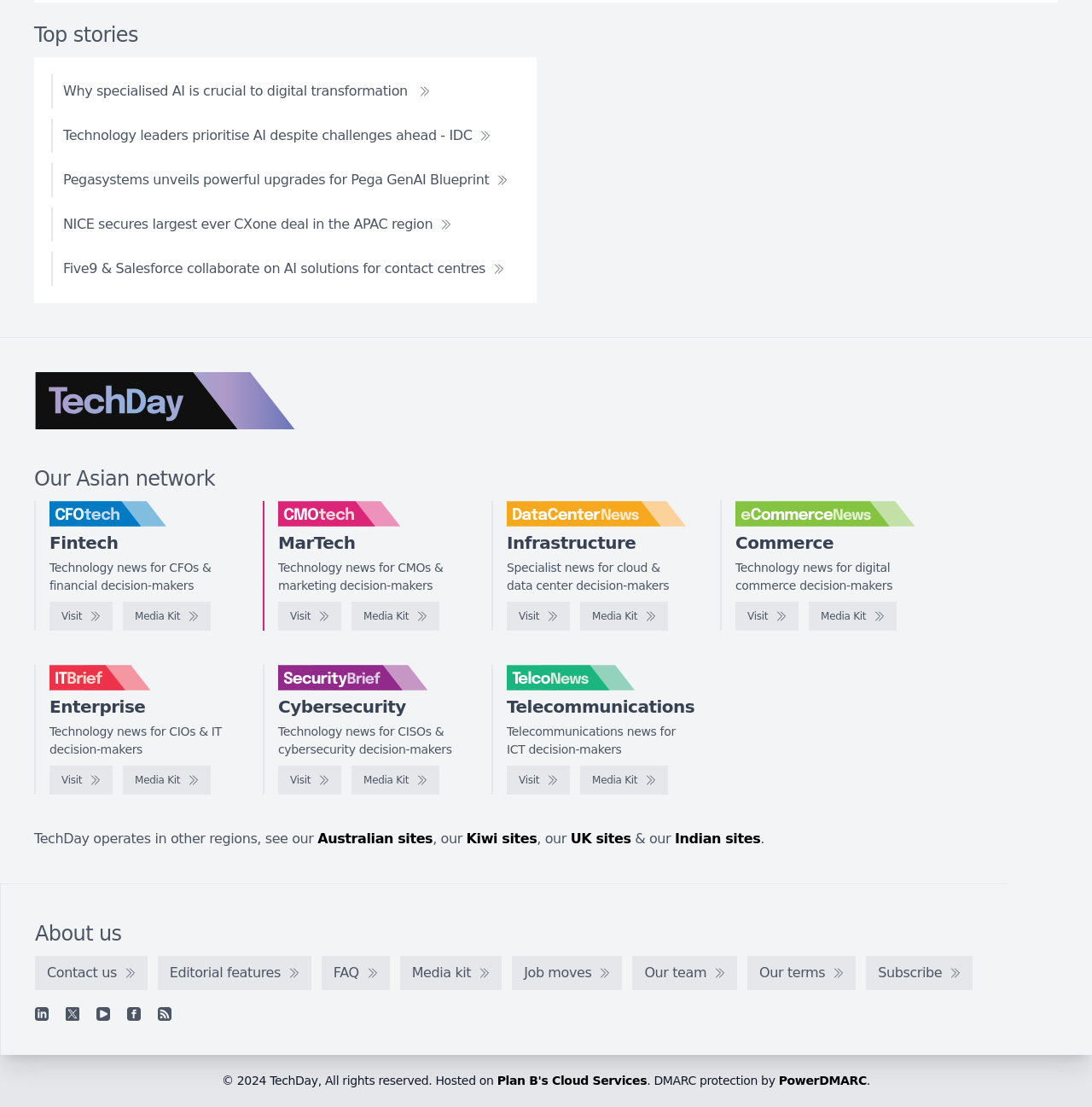Using the details in the image, give a detailed response to the question below:
What is the main topic of the webpage?

Based on the webpage content, it appears to be a technology news website, with various sections and links related to technology, such as AI, digital transformation, and cybersecurity.